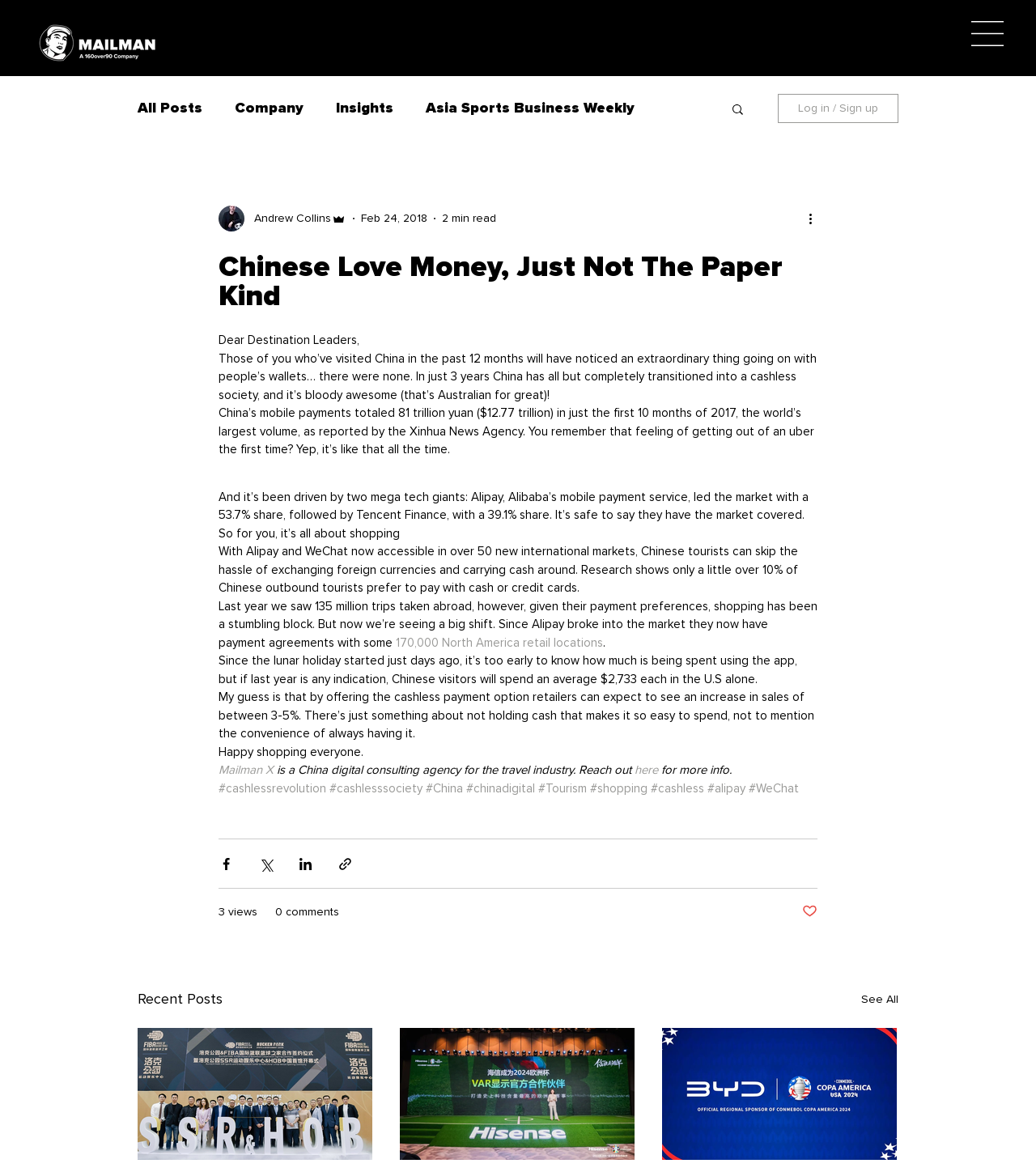What is the average amount spent by Chinese visitors in the U.S?
Can you give a detailed and elaborate answer to the question?

I found the average amount spent by reading the article content, where it says 'Chinese visitors will spend an average $2,733 each in the U.S alone'.